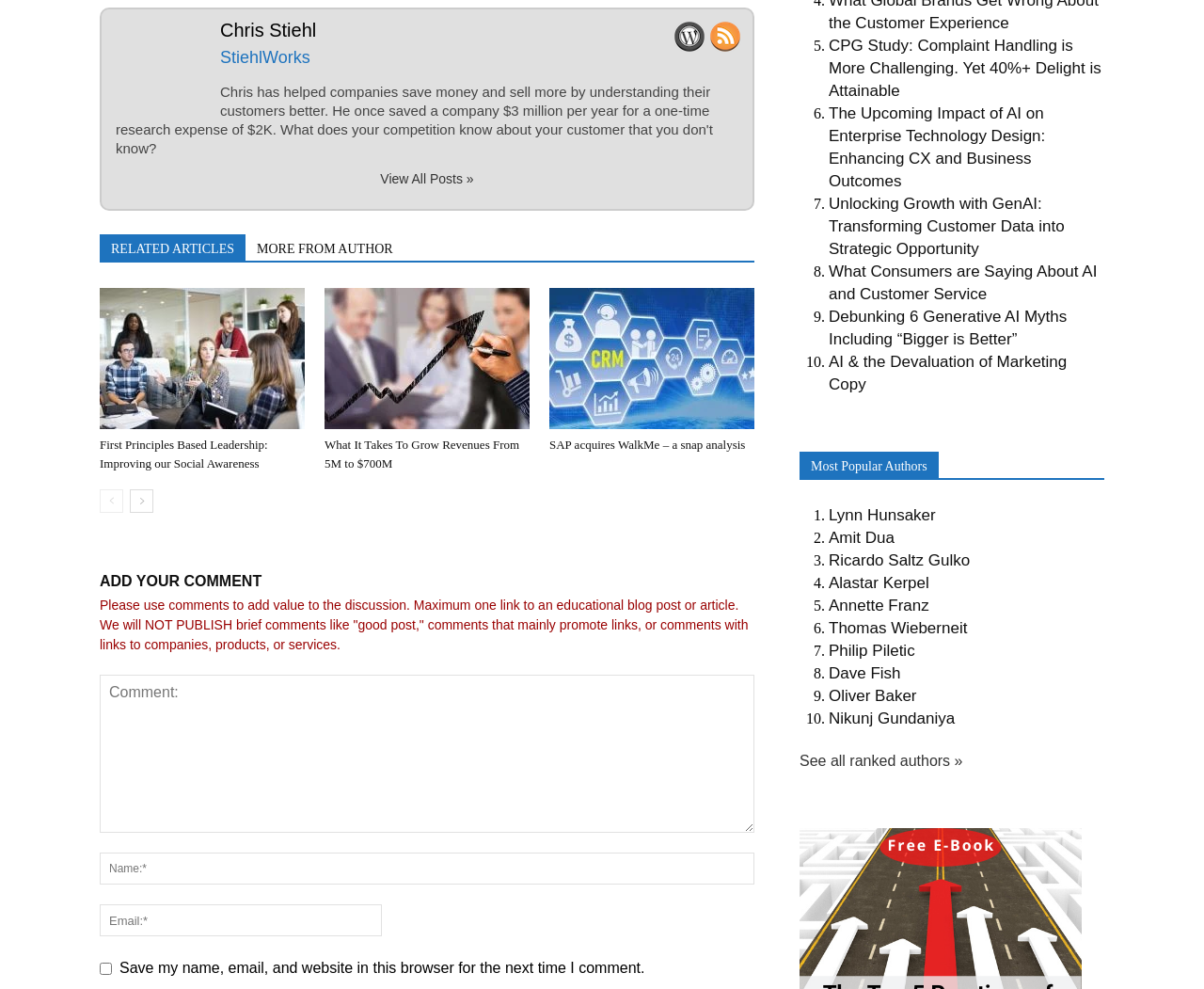Pinpoint the bounding box coordinates of the area that must be clicked to complete this instruction: "Click on the 'RELATED ARTICLES' link".

[0.083, 0.237, 0.204, 0.264]